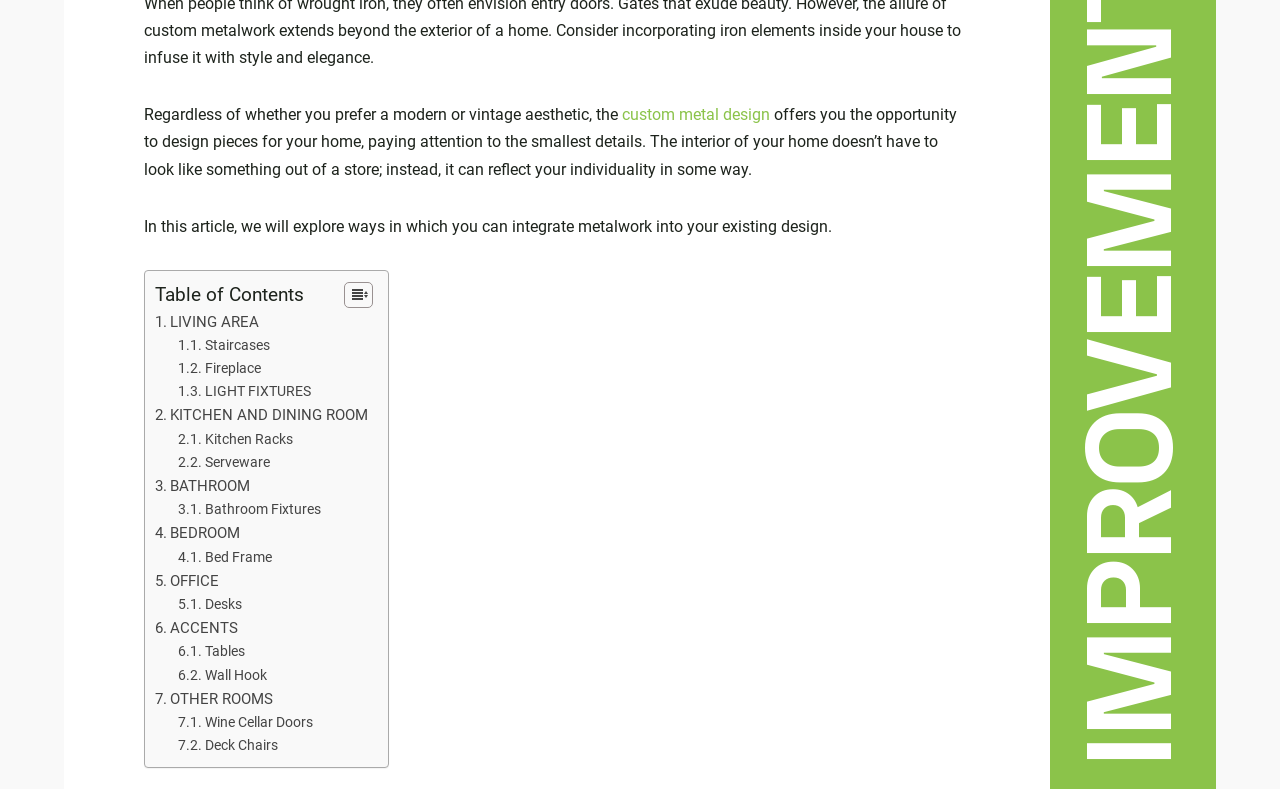Please find the bounding box coordinates of the clickable region needed to complete the following instruction: "view Table of Contents". The bounding box coordinates must consist of four float numbers between 0 and 1, i.e., [left, top, right, bottom].

[0.257, 0.356, 0.288, 0.391]